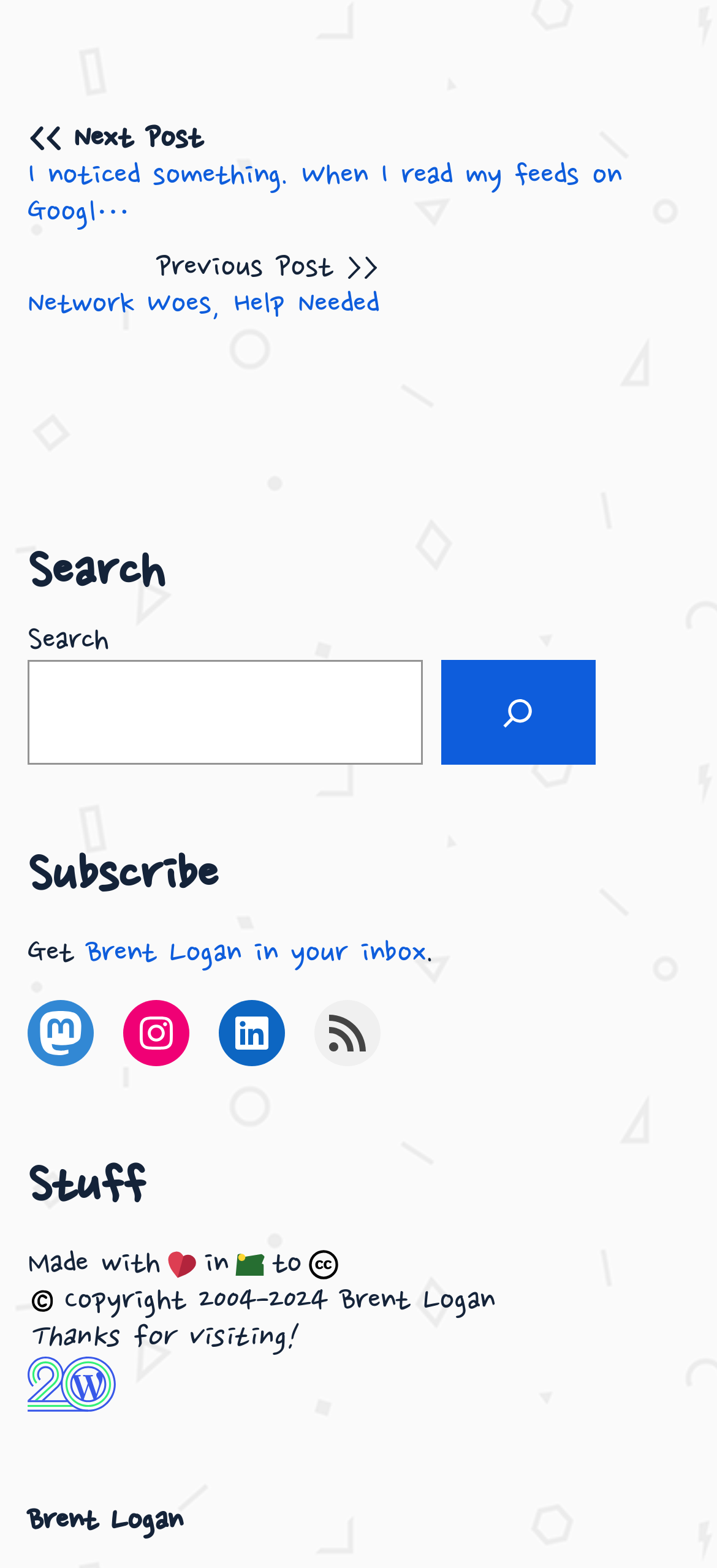Find the bounding box coordinates of the element's region that should be clicked in order to follow the given instruction: "Go to Brent Logan's homepage". The coordinates should consist of four float numbers between 0 and 1, i.e., [left, top, right, bottom].

[0.038, 0.959, 0.254, 0.982]